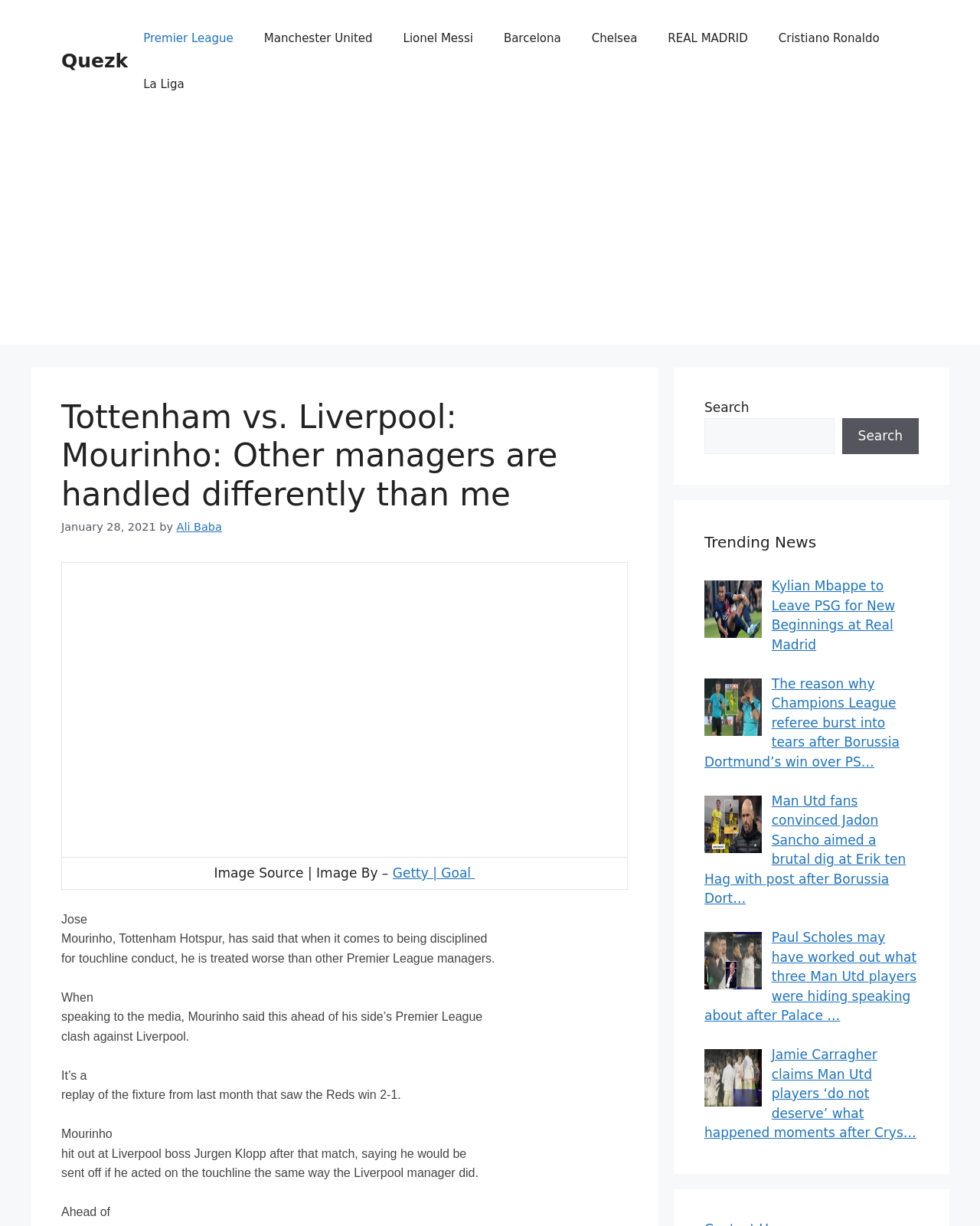Locate the UI element described by Getty | Goal in the provided webpage screenshot. Return the bounding box coordinates in the format (top-left x, top-left y, bottom-right x, bottom-right y), ensuring all values are between 0 and 1.

[0.401, 0.696, 0.485, 0.708]